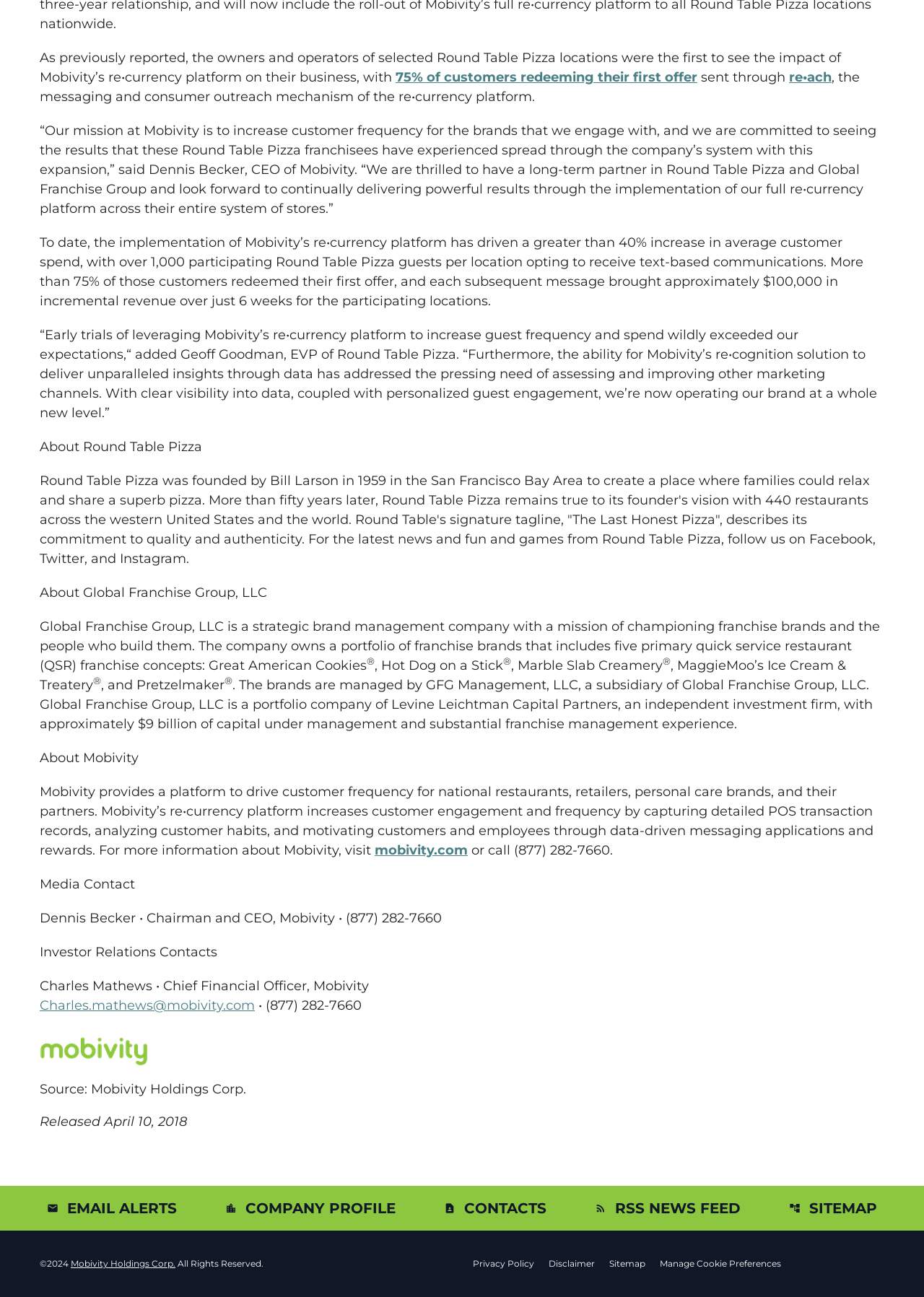Please answer the following question using a single word or phrase: 
How many restaurants does Round Table Pizza have?

440